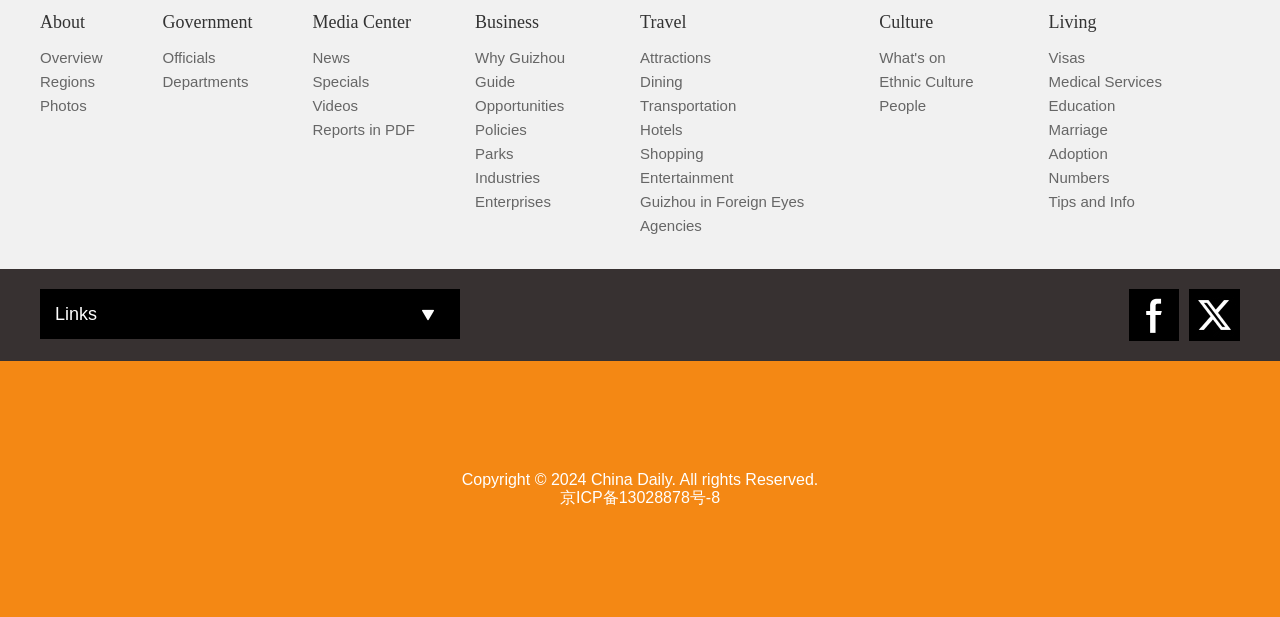Identify the bounding box coordinates of the HTML element based on this description: "Home".

None